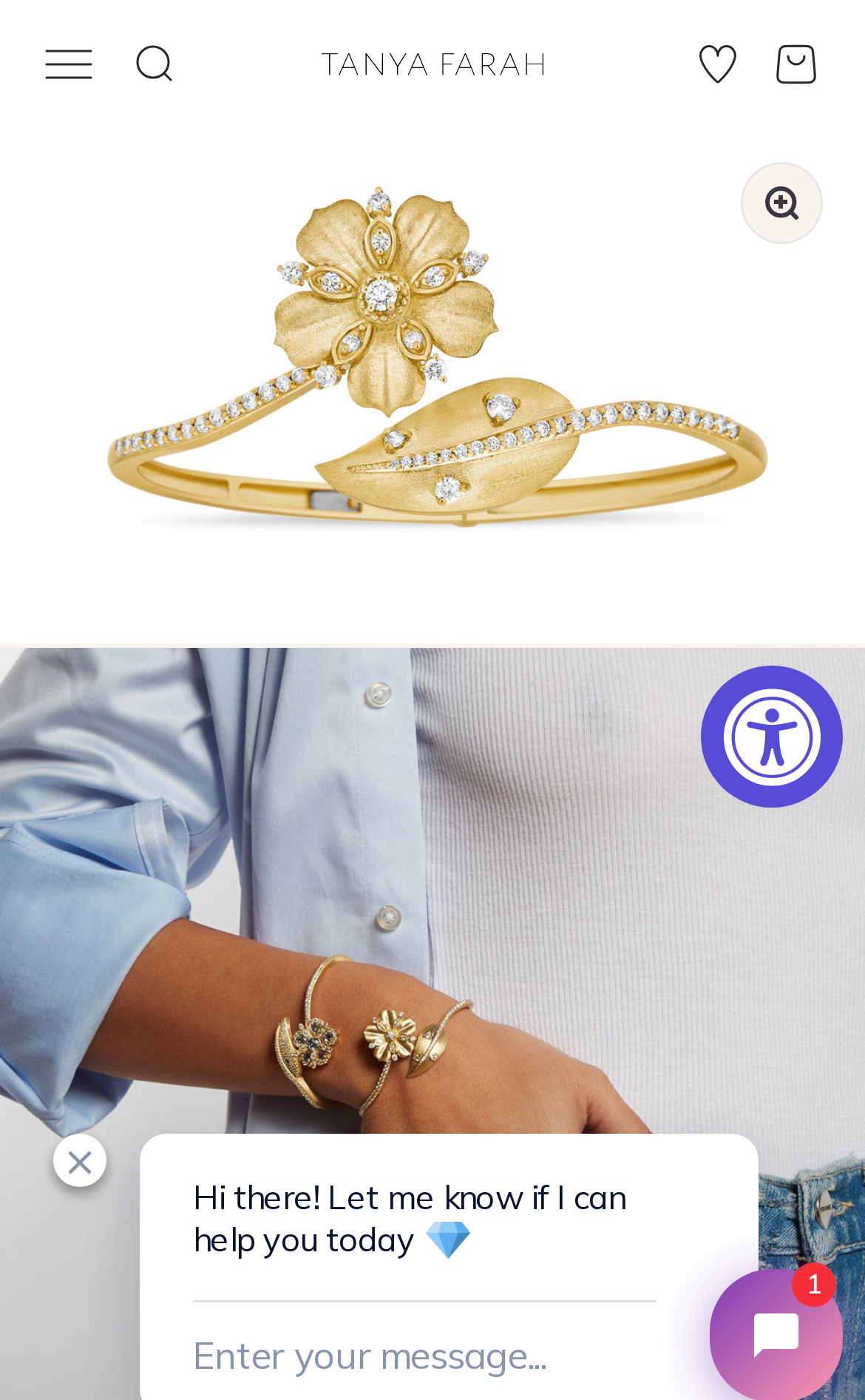What is the 'Wish Icon' for?
Please give a detailed and elaborate answer to the question.

The 'Wish Icon' is located at the top right of the webpage, and its purpose is to allow the user to add the product to their wishlist, as indicated by its position and function near the product image.